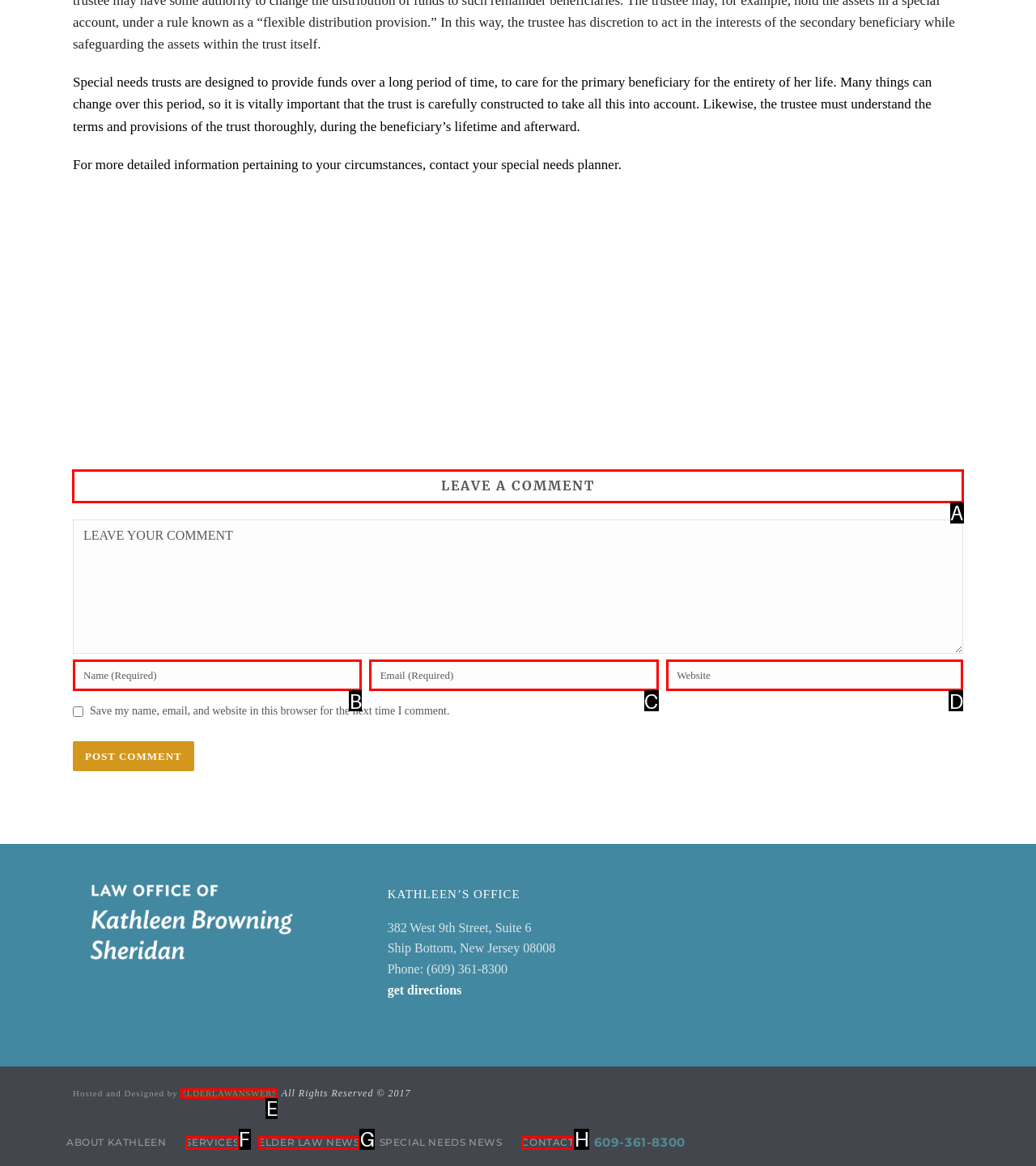Identify the correct UI element to click on to achieve the following task: Leave a comment Respond with the corresponding letter from the given choices.

A